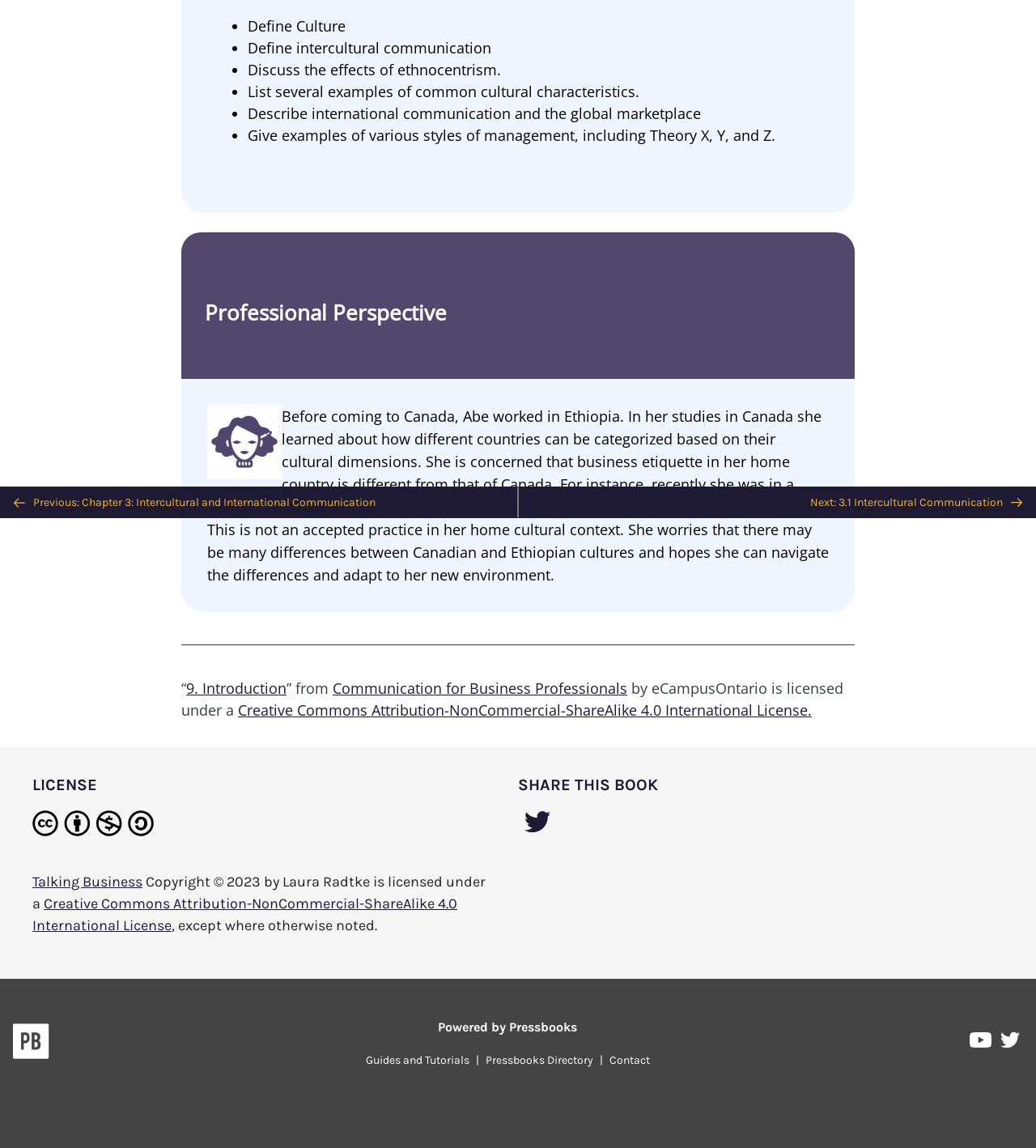Locate the UI element described by Next: 3.1 Intercultural Communication and provide its bounding box coordinates. Use the format (top-left x, top-left y, bottom-right x, bottom-right y) with all values as floating point numbers between 0 and 1.

[0.5, 0.424, 1.0, 0.451]